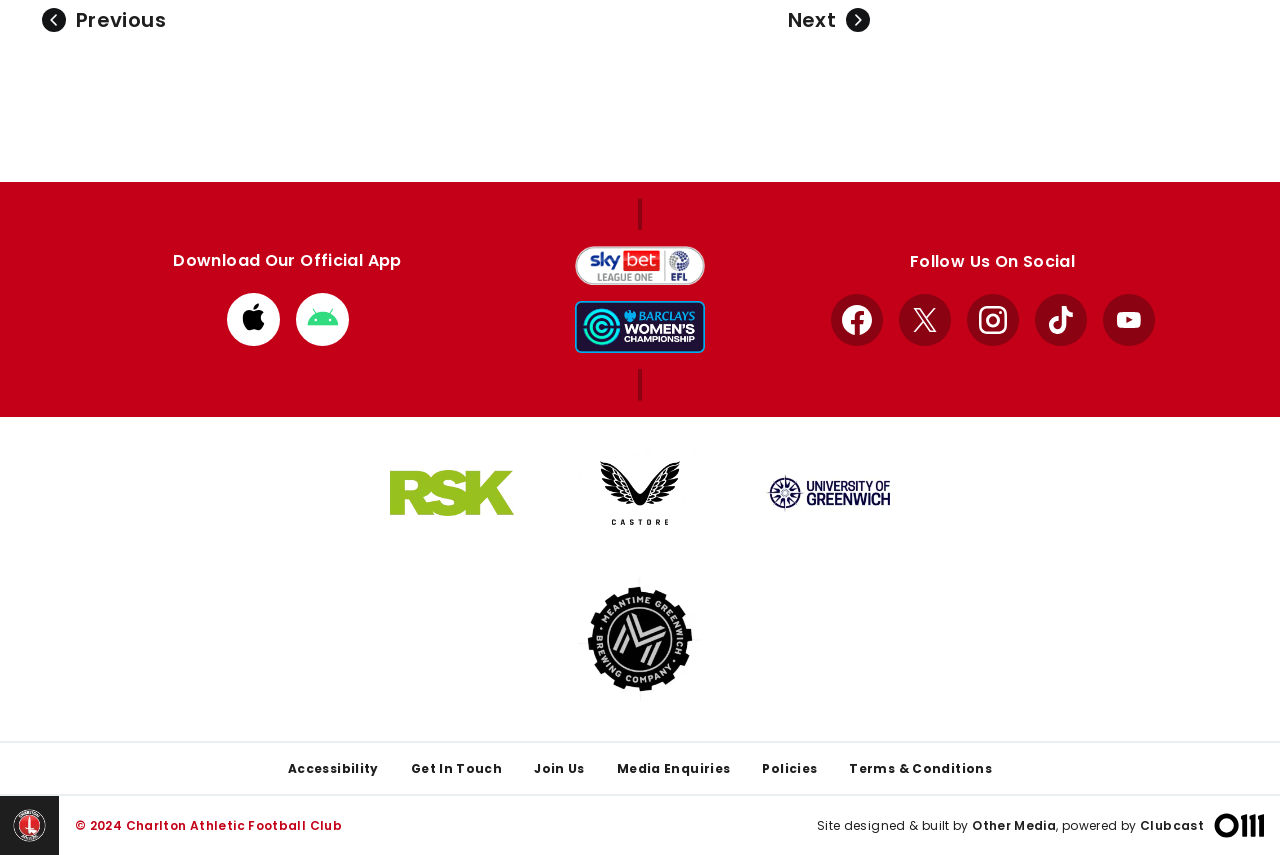What is the name of the football club?
Based on the screenshot, provide a one-word or short-phrase response.

Charlton Athletic